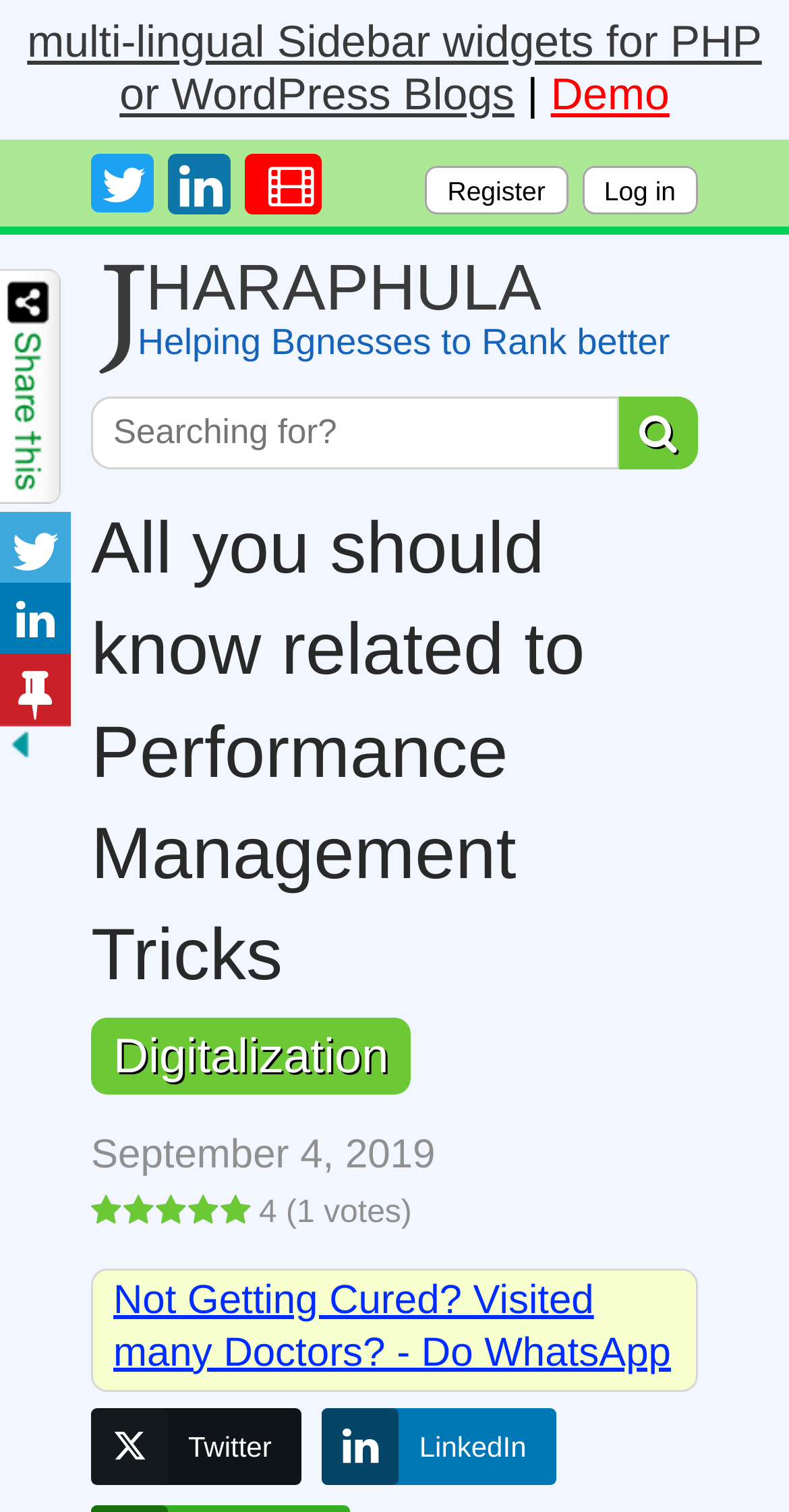Find the bounding box coordinates of the element to click in order to complete this instruction: "Click on the Register link". The bounding box coordinates must be four float numbers between 0 and 1, denoted as [left, top, right, bottom].

[0.539, 0.109, 0.719, 0.142]